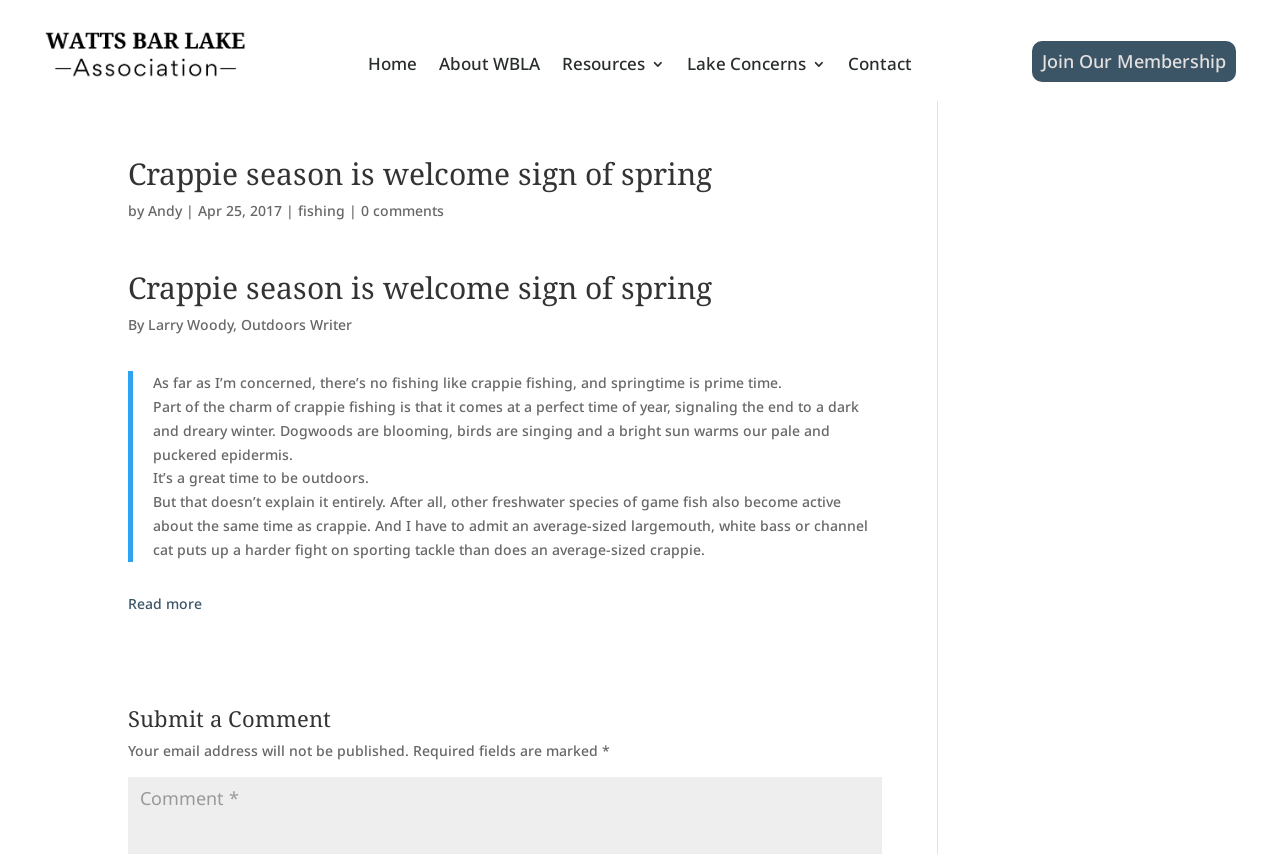Please provide a one-word or phrase answer to the question: 
What is the name of the lake mentioned in the webpage?

Watts Bar Lake